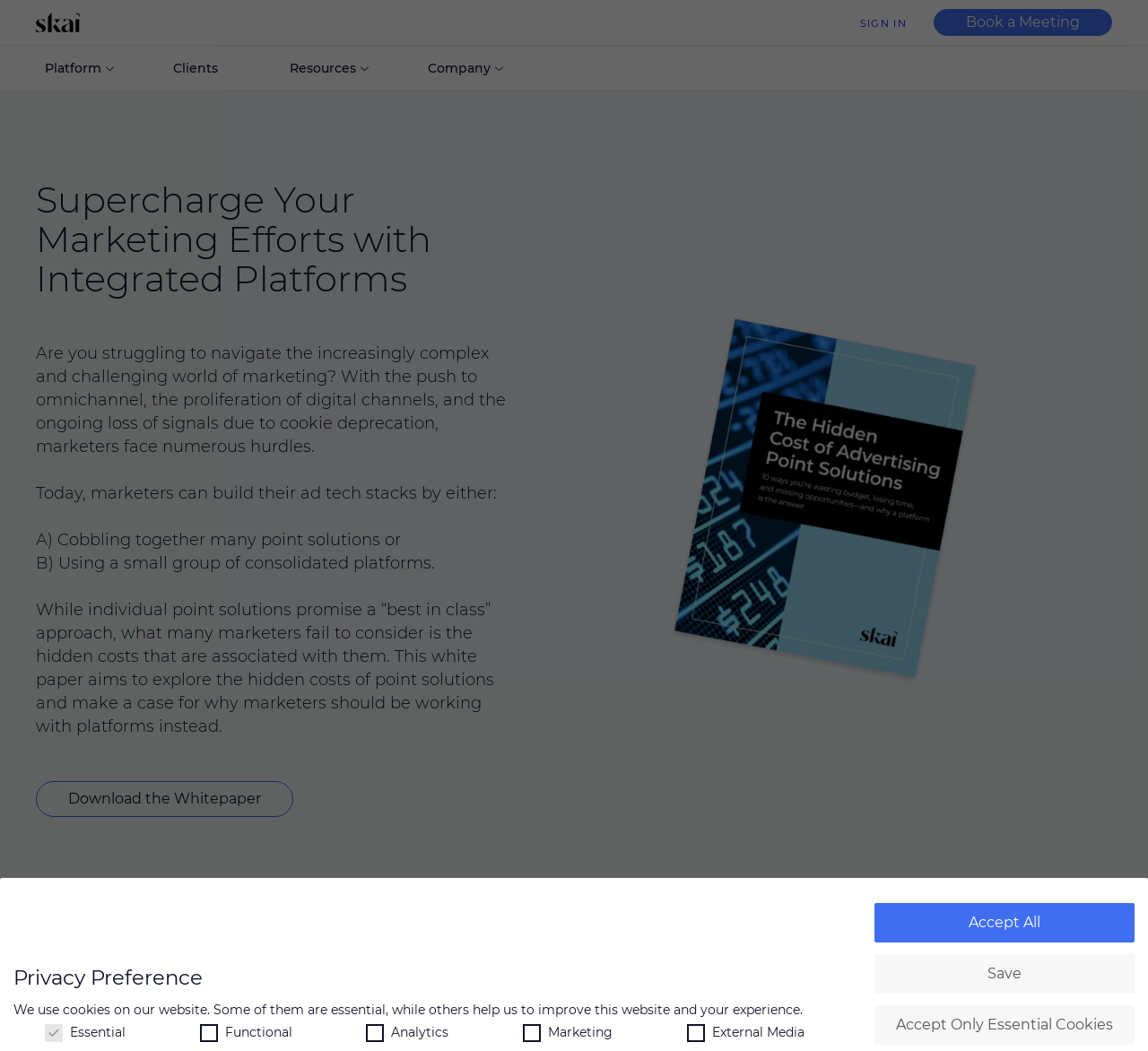Determine the bounding box coordinates of the region to click in order to accomplish the following instruction: "Click the 'Download the Whitepaper' link". Provide the coordinates as four float numbers between 0 and 1, specifically [left, top, right, bottom].

[0.031, 0.743, 0.255, 0.777]